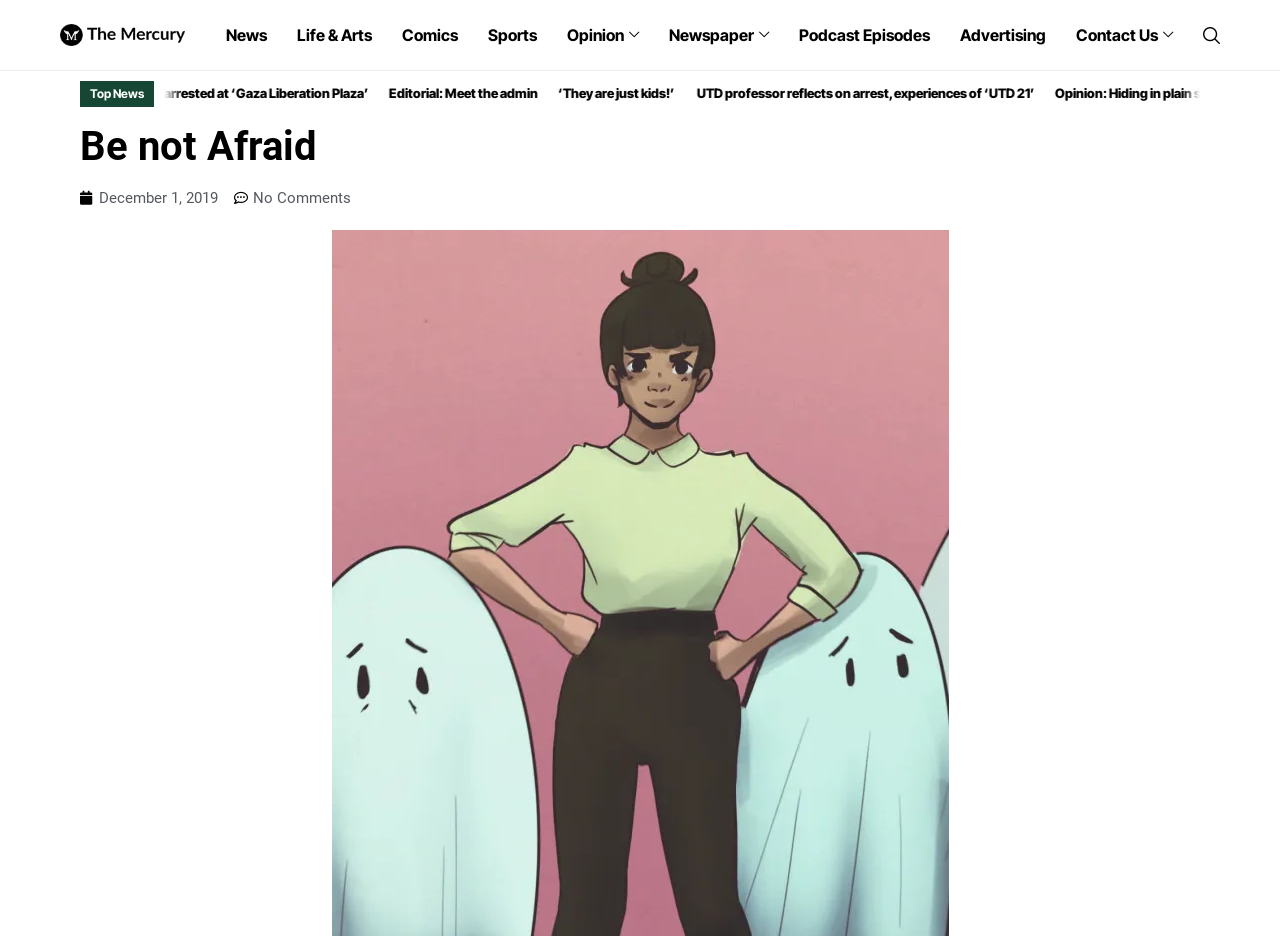What is the title of the first article?
Look at the image and respond with a one-word or short phrase answer.

Editorial: Meet the admin